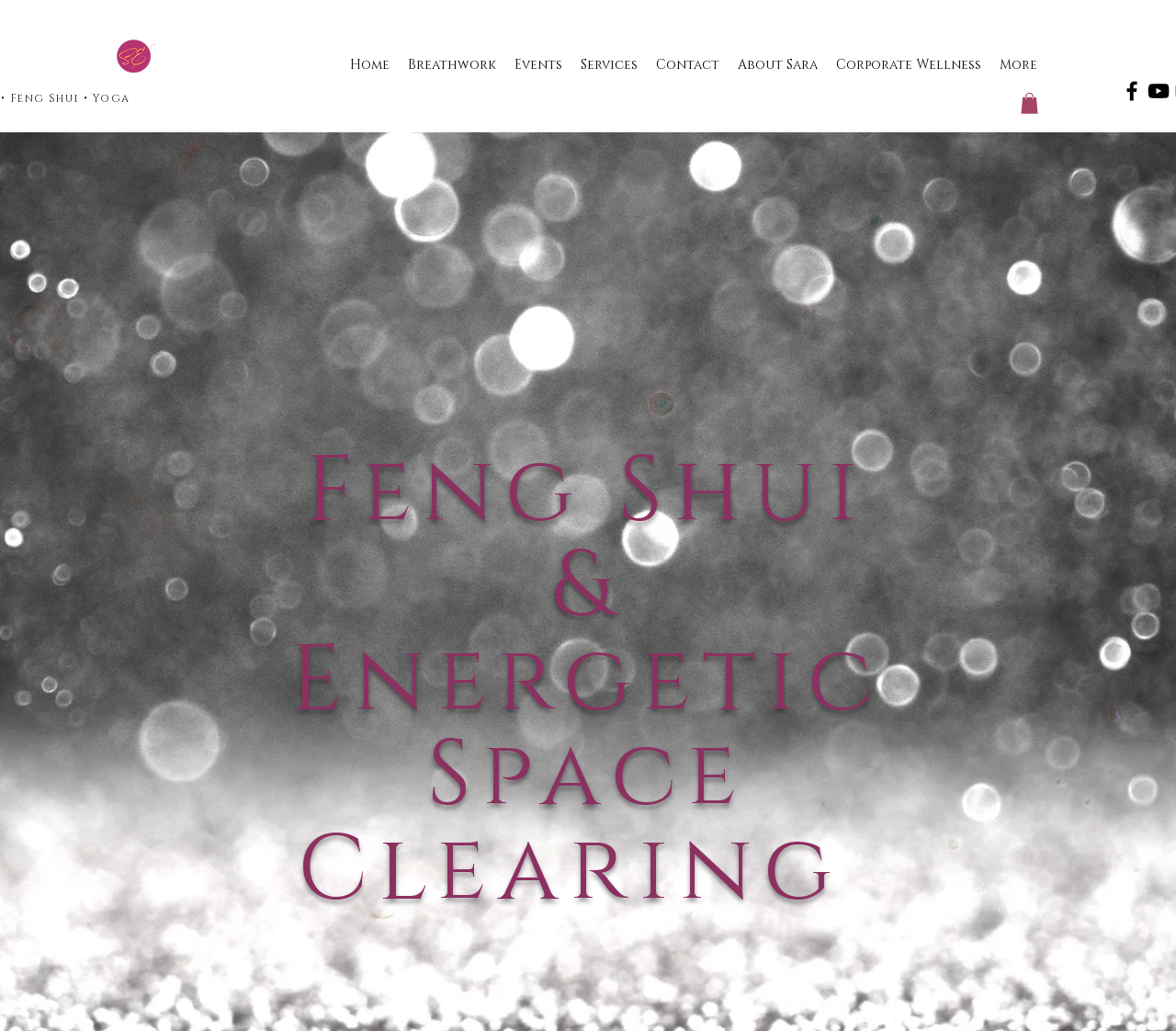Provide a thorough description of this webpage.

The webpage is about SaraEgert.com, which offers virtual and in-person Feng Shui consultations and energetic space clearings. At the top left, there is a link and an image with the text "Sara Egert". Below this, there is a navigation menu with 7 links: "Home", "Breathwork", "Events", "Services", "Contact", "About Sara", and "Corporate Wellness", followed by a "More" option. 

On the top right, there is a button with an image, and next to it, there are two social media links, "Facebook" and "YouTube", each with an image. 

The main content of the webpage is divided into three headings, "Feng Shui", "&", and "Energetic Space Clearing", which are placed vertically in the middle of the page.